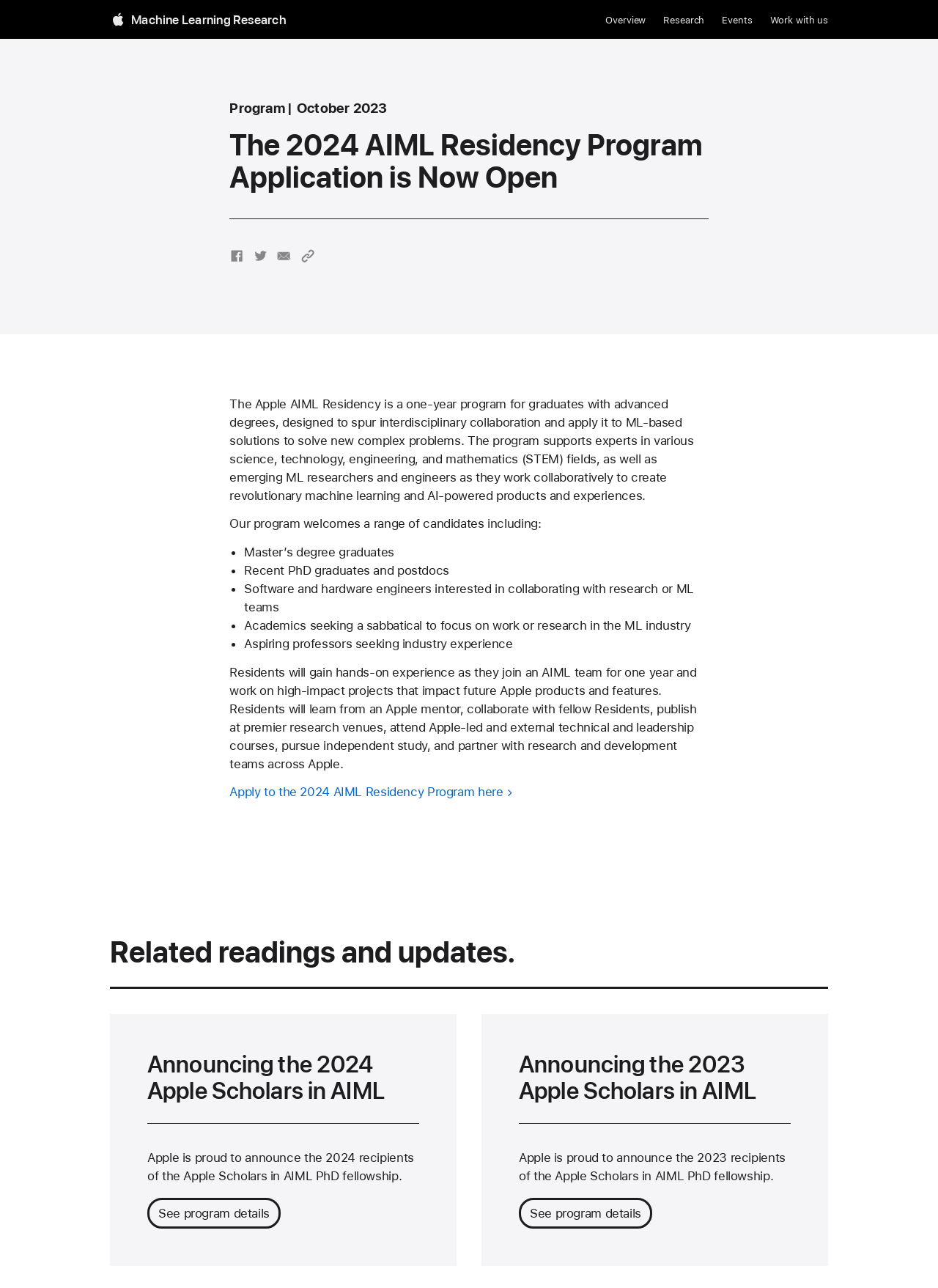Extract the bounding box of the UI element described as: "Machine Learning Research".

[0.117, 0.006, 0.305, 0.025]